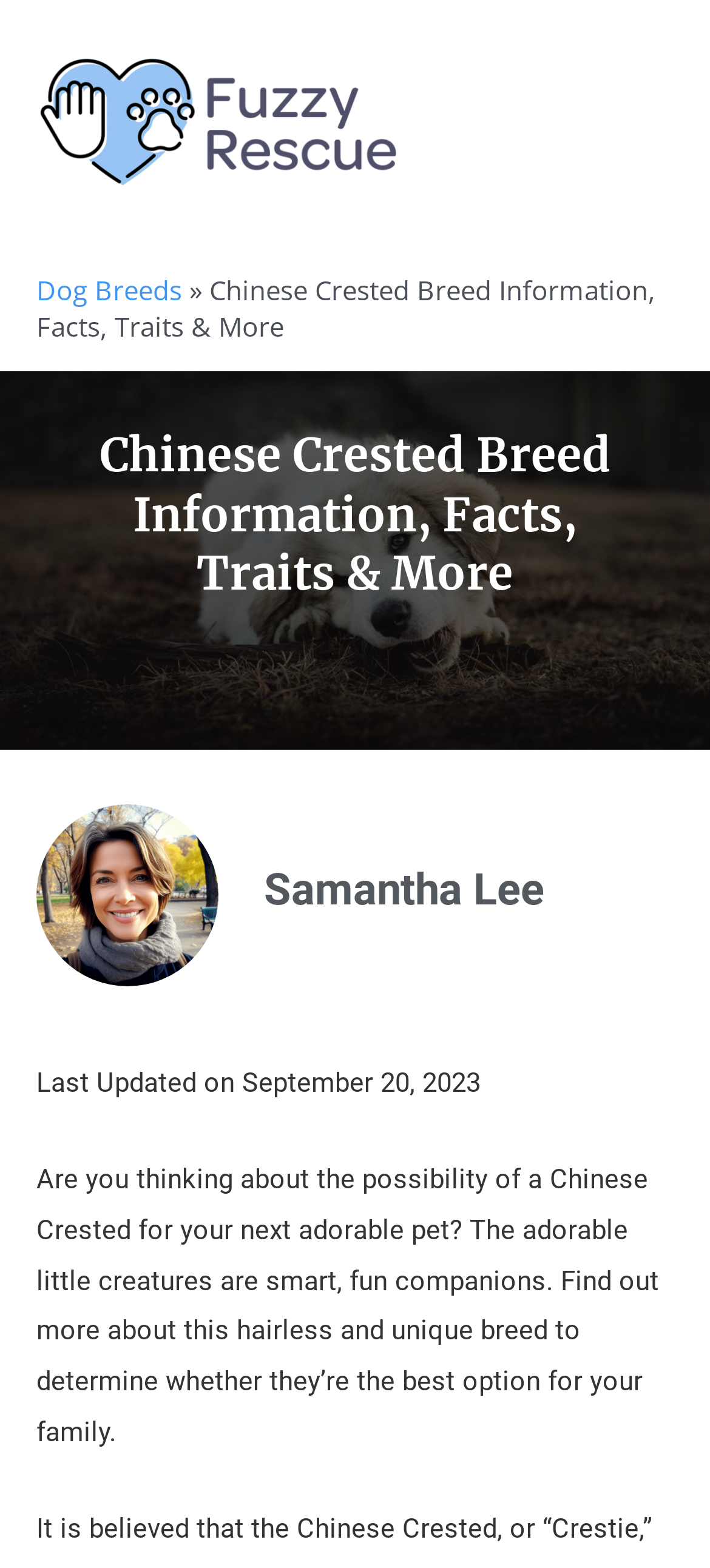Answer briefly with one word or phrase:
What is the characteristic of the Chinese Crested breed mentioned in the webpage?

hairless and unique